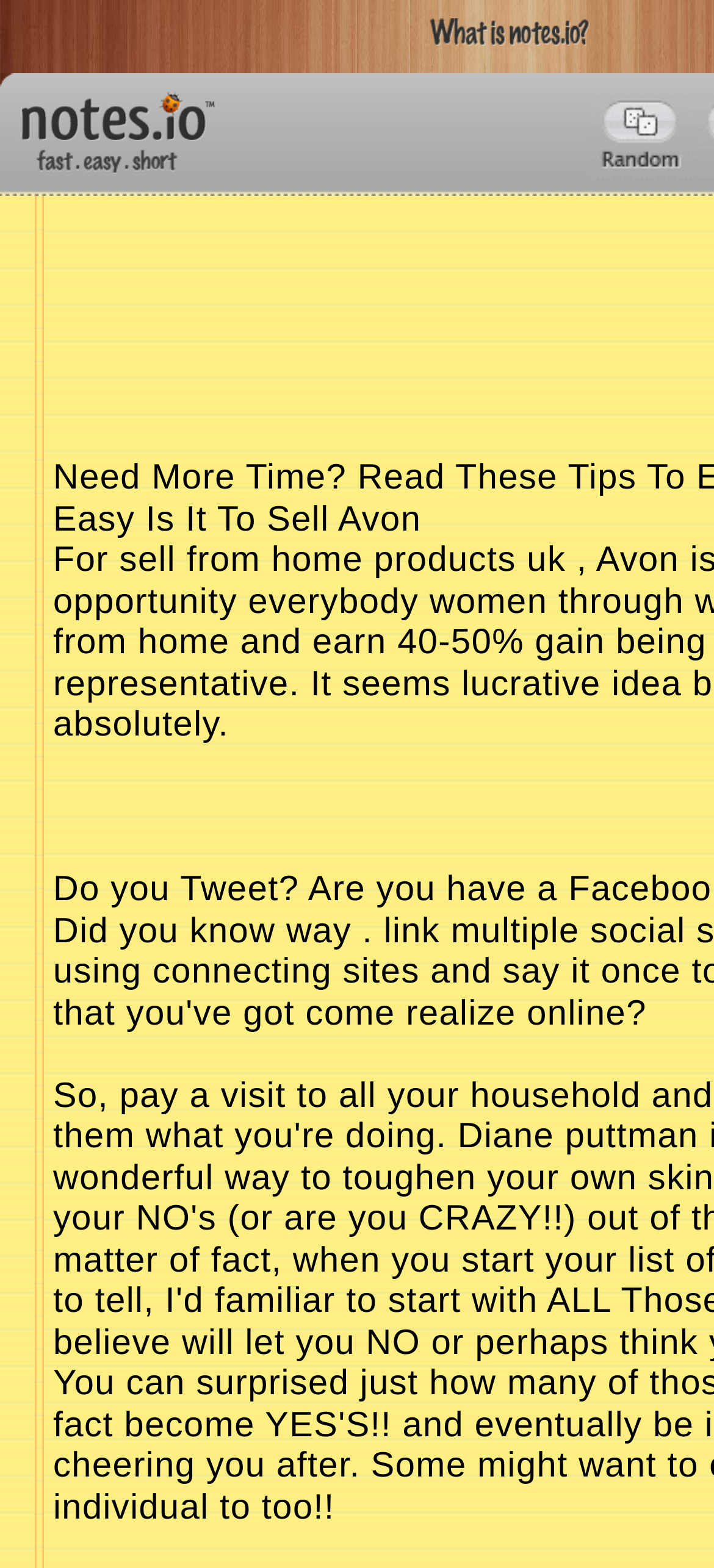Give a full account of the webpage's elements and their arrangement.

The webpage appears to be a blog or article page, with a focus on providing tips and information about selling Avon products from home. 

At the top of the page, there is a heading that reads "What is notes.io?" accompanied by an image with the same description. Below this heading, there is a table cell containing the "Notes Logo" image, followed by an image of the "Notes brand slogan". 

To the right of these images, there is a heading that reads "Notes - notes.io". Further to the right, there is a link labeled "Popular notes". 

The overall content of the page seems to be related to the meta description, which mentions Avon products and selling from home, but the specific content of the page is more focused on introducing the "notes.io" platform.